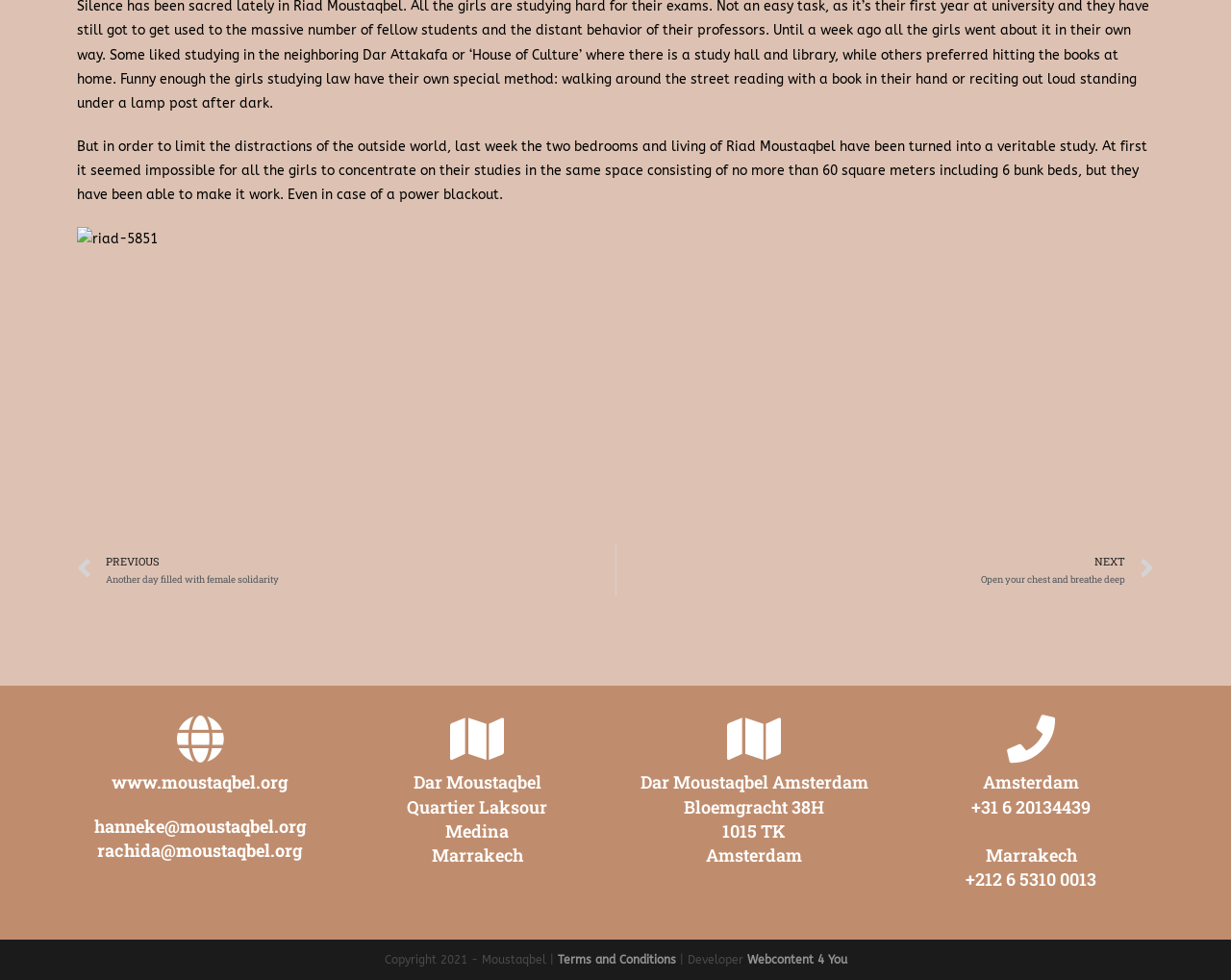Please find the bounding box for the UI element described by: "Click Here to Start".

None